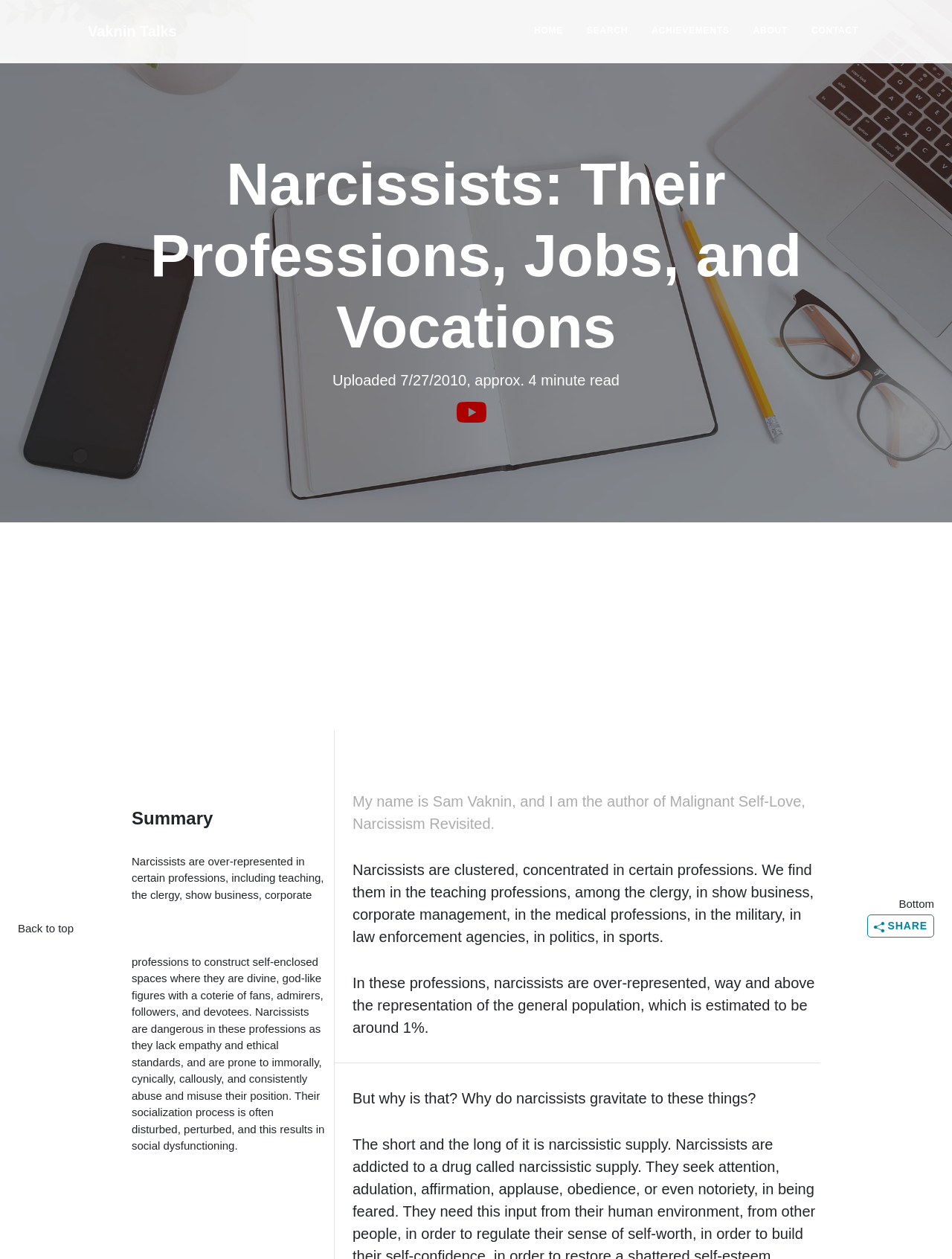Find the bounding box coordinates for the area that should be clicked to accomplish the instruction: "Go back to the top of the page".

[0.019, 0.731, 0.34, 0.745]